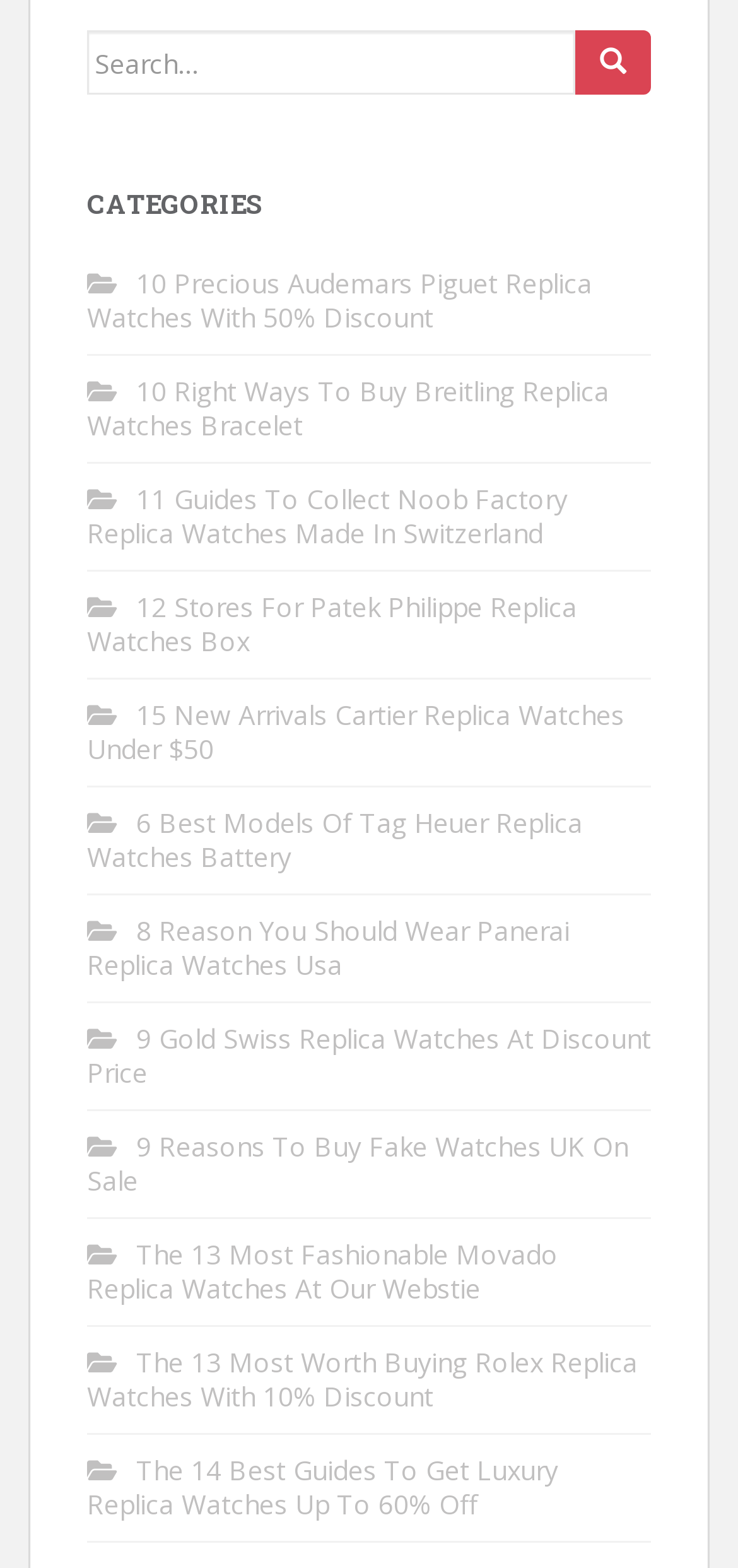How many links are there on the webpage?
Please provide a single word or phrase as your answer based on the image.

15